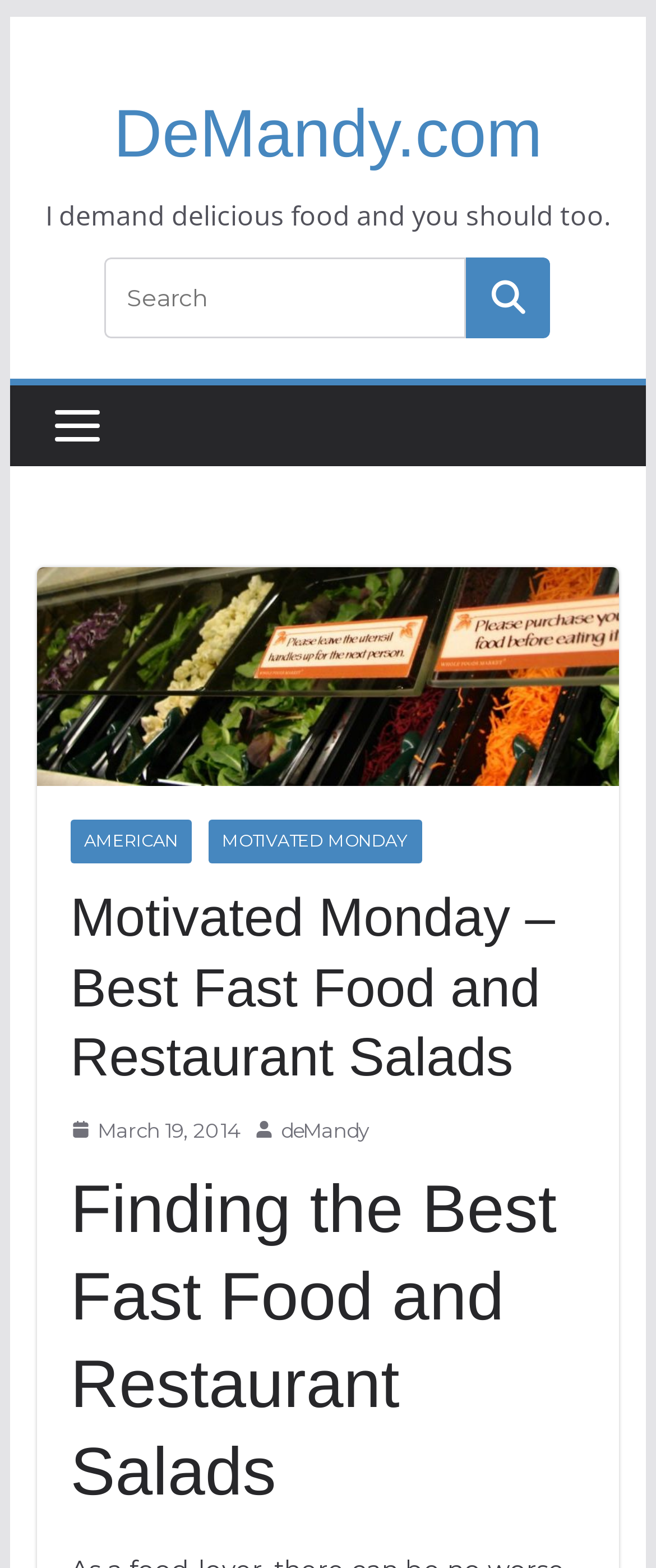Highlight the bounding box of the UI element that corresponds to this description: "American".

[0.107, 0.523, 0.292, 0.551]